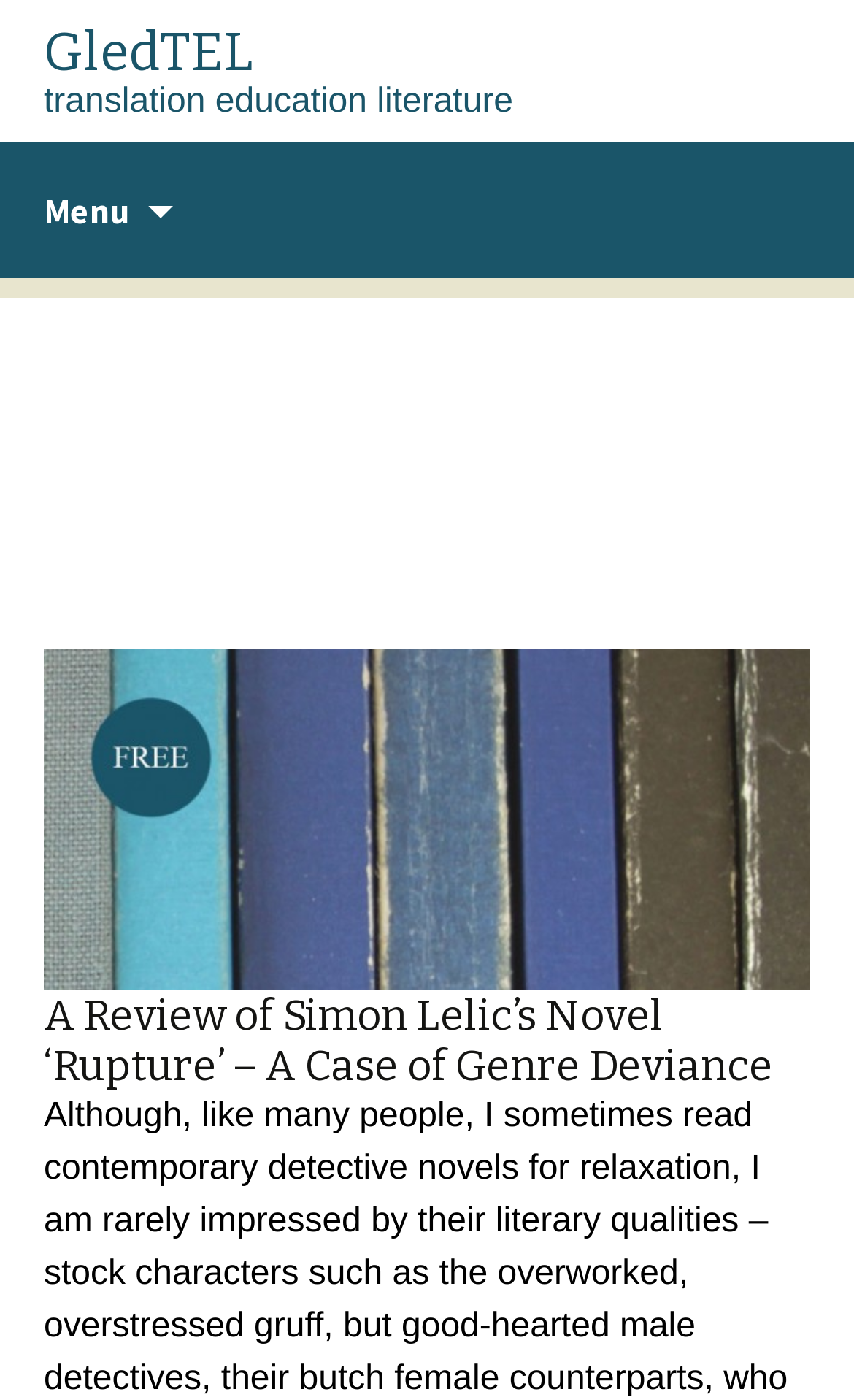Answer the question with a single word or phrase: 
What is the name of the translation education literature?

GledTEL